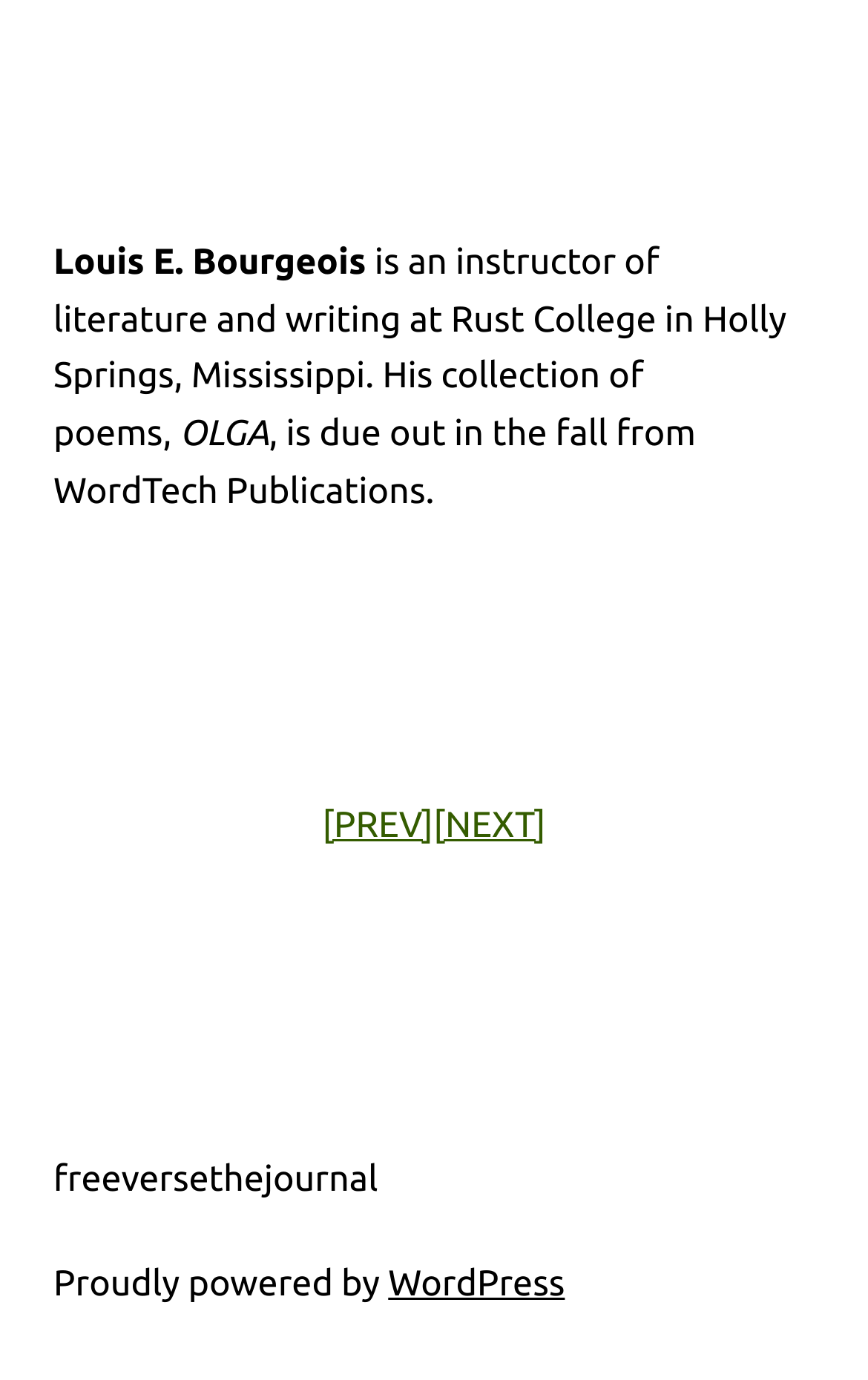Please study the image and answer the question comprehensively:
What is the publisher of the poem collection?

The publisher of the poem collection is mentioned in the fifth StaticText element, which is 'WordTech Publications'.